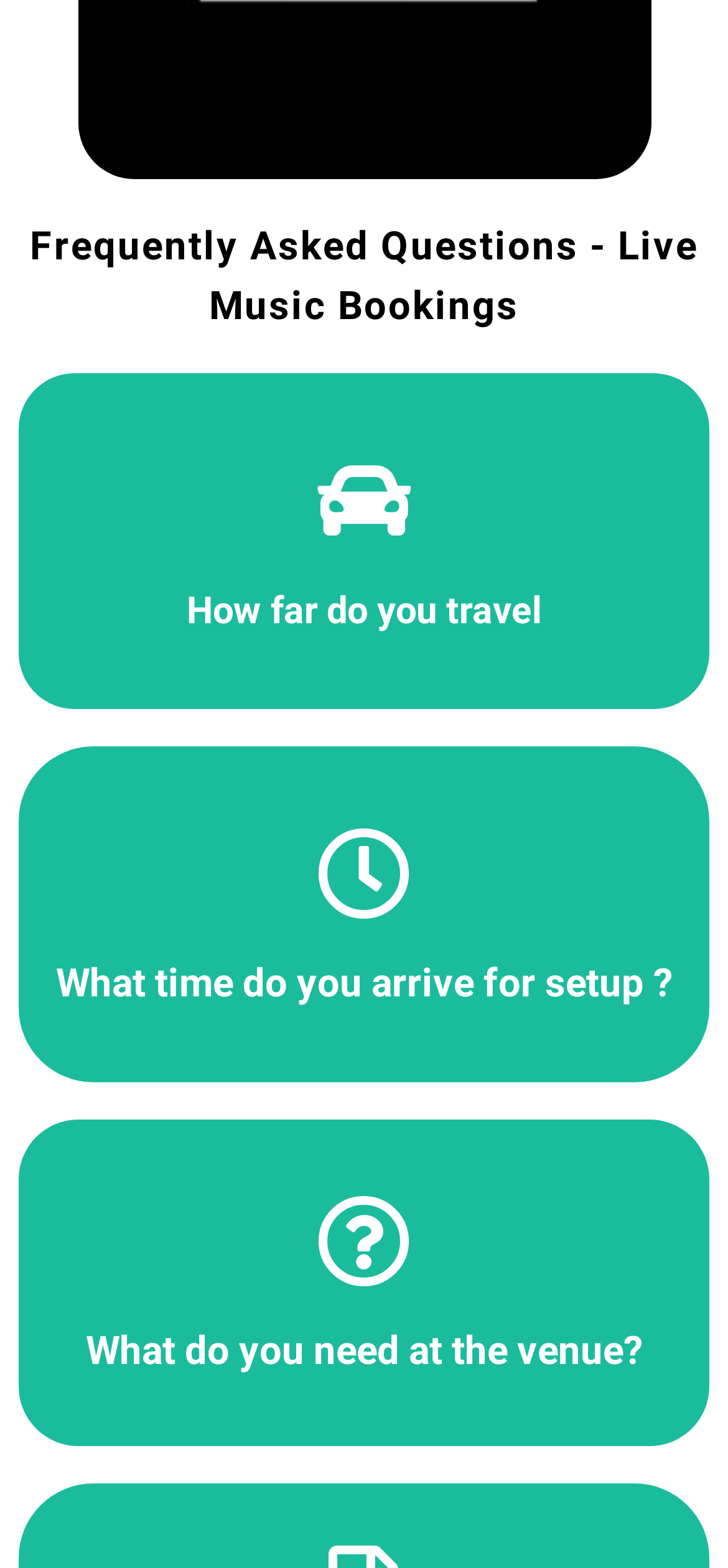Is Colin happy to travel an hour outside free of charge?
Using the information from the image, answer the question thoroughly.

According to the FAQ section, Colin is happy to travel an hour outside free of charge, which is mentioned in the answer to the question 'How far do you travel'.